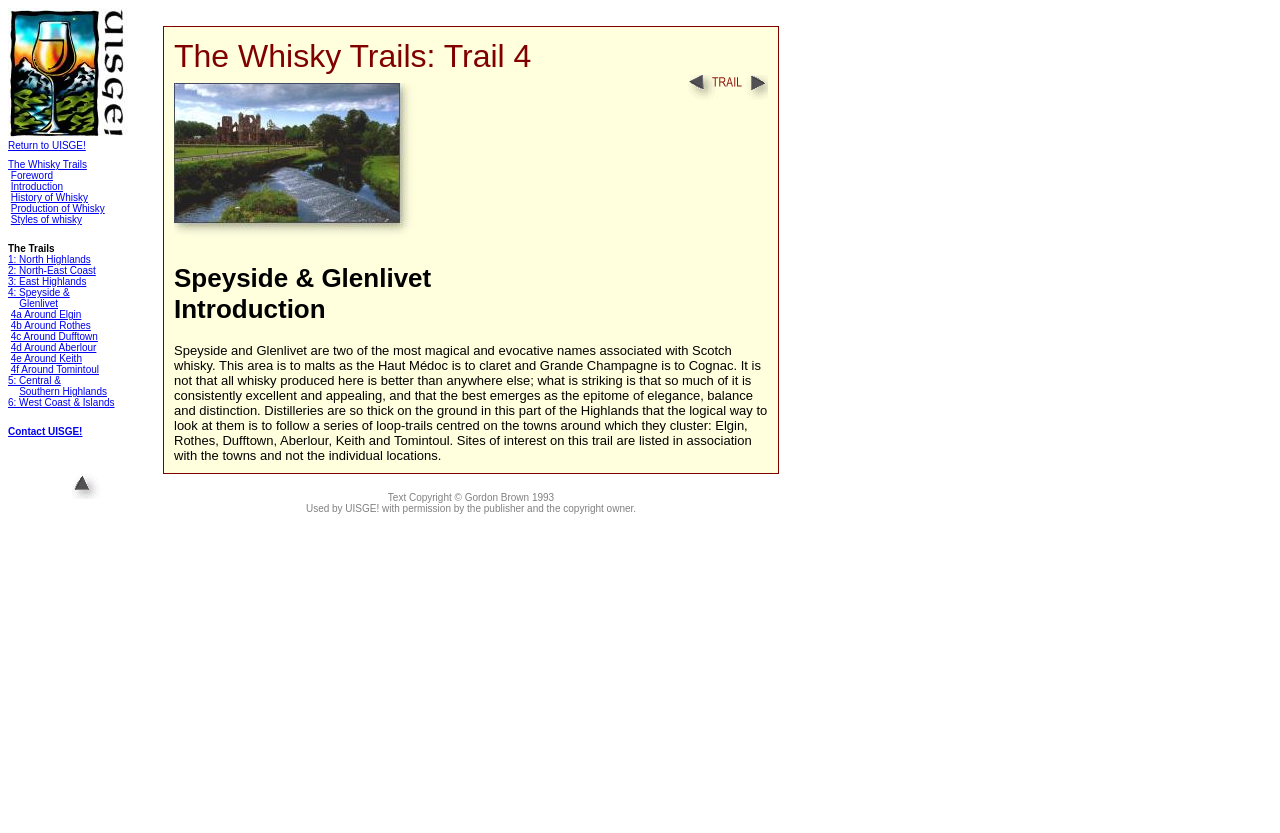Provide the bounding box coordinates of the section that needs to be clicked to accomplish the following instruction: "read the introduction to Speyside and Glenlivet."

[0.136, 0.412, 0.599, 0.556]